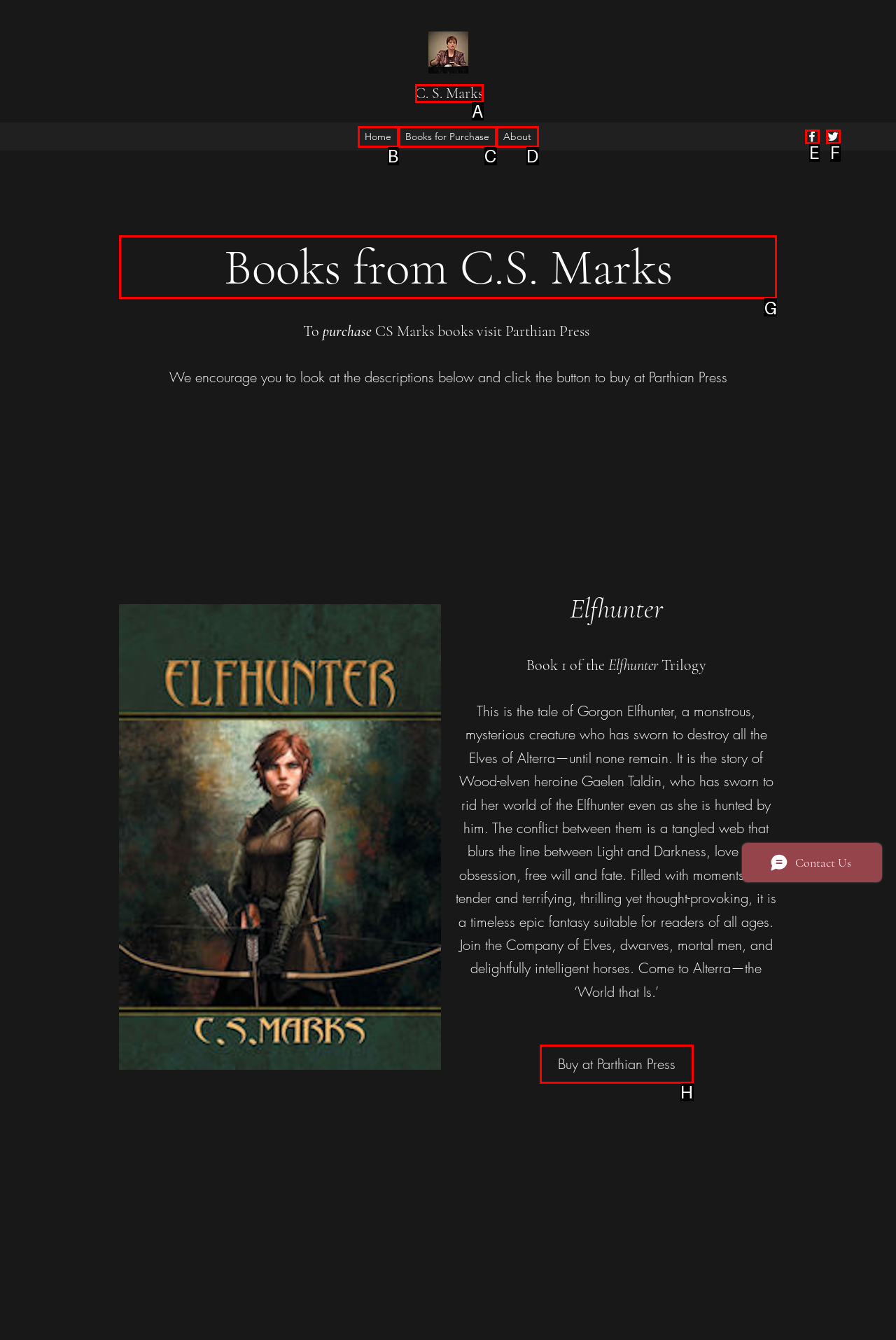Determine which UI element I need to click to achieve the following task: Check the 'Books from C.S. Marks' section Provide your answer as the letter of the selected option.

G